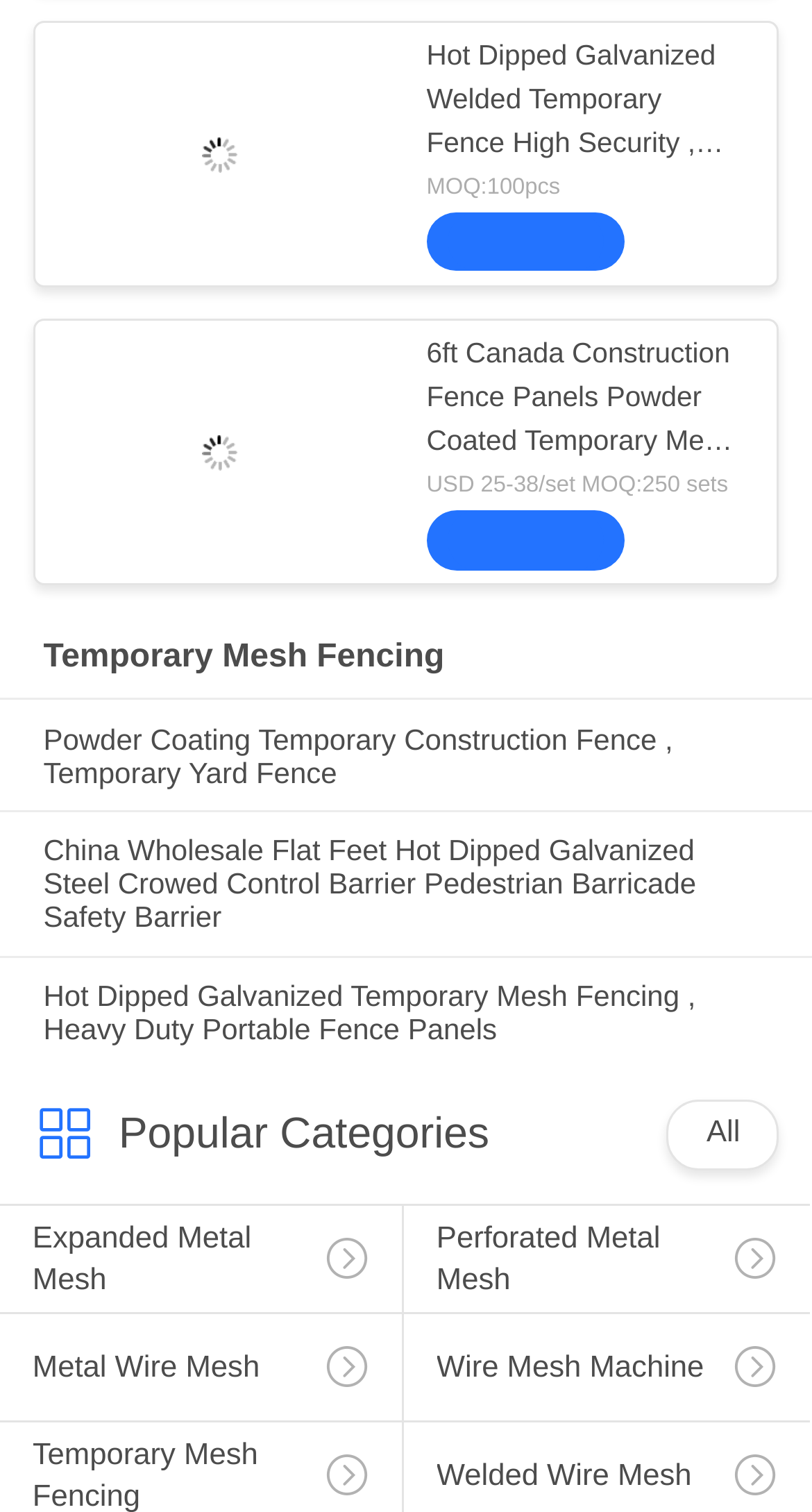Utilize the details in the image to thoroughly answer the following question: What is the price range of the 6ft Canada Construction Fence Panels?

The webpage contains a link with the text '6ft Canada Construction Fence Panels Powder Coated Temporary Mesh Fence' and a StaticText element with the text 'USD 25-38/set MOQ:250 sets'. Therefore, the price range of the 6ft Canada Construction Fence Panels is USD 25-38 per set.